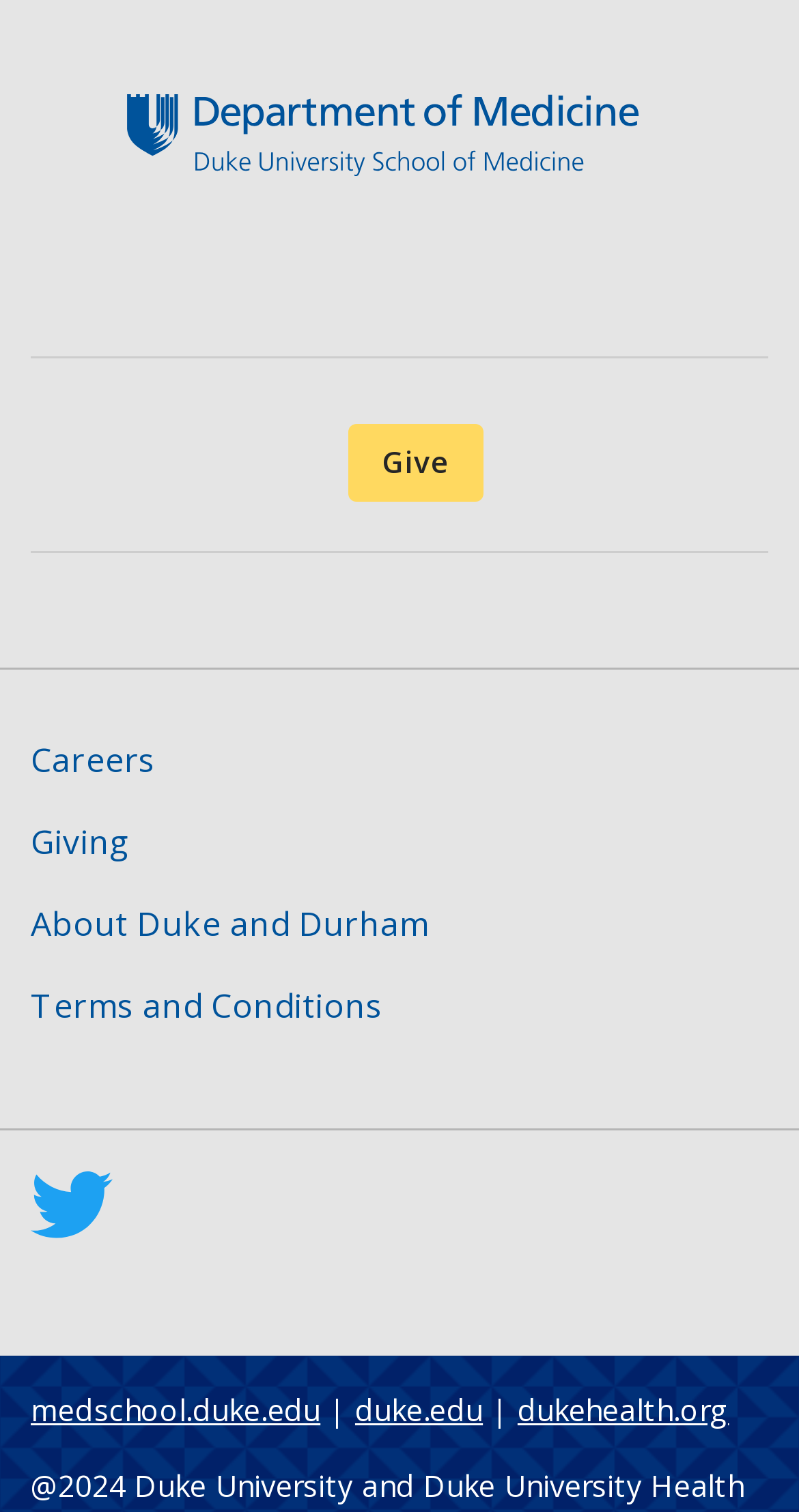Provide a brief response to the question using a single word or phrase: 
What is the text between the medschool.duke.edu and duke.edu links?

|